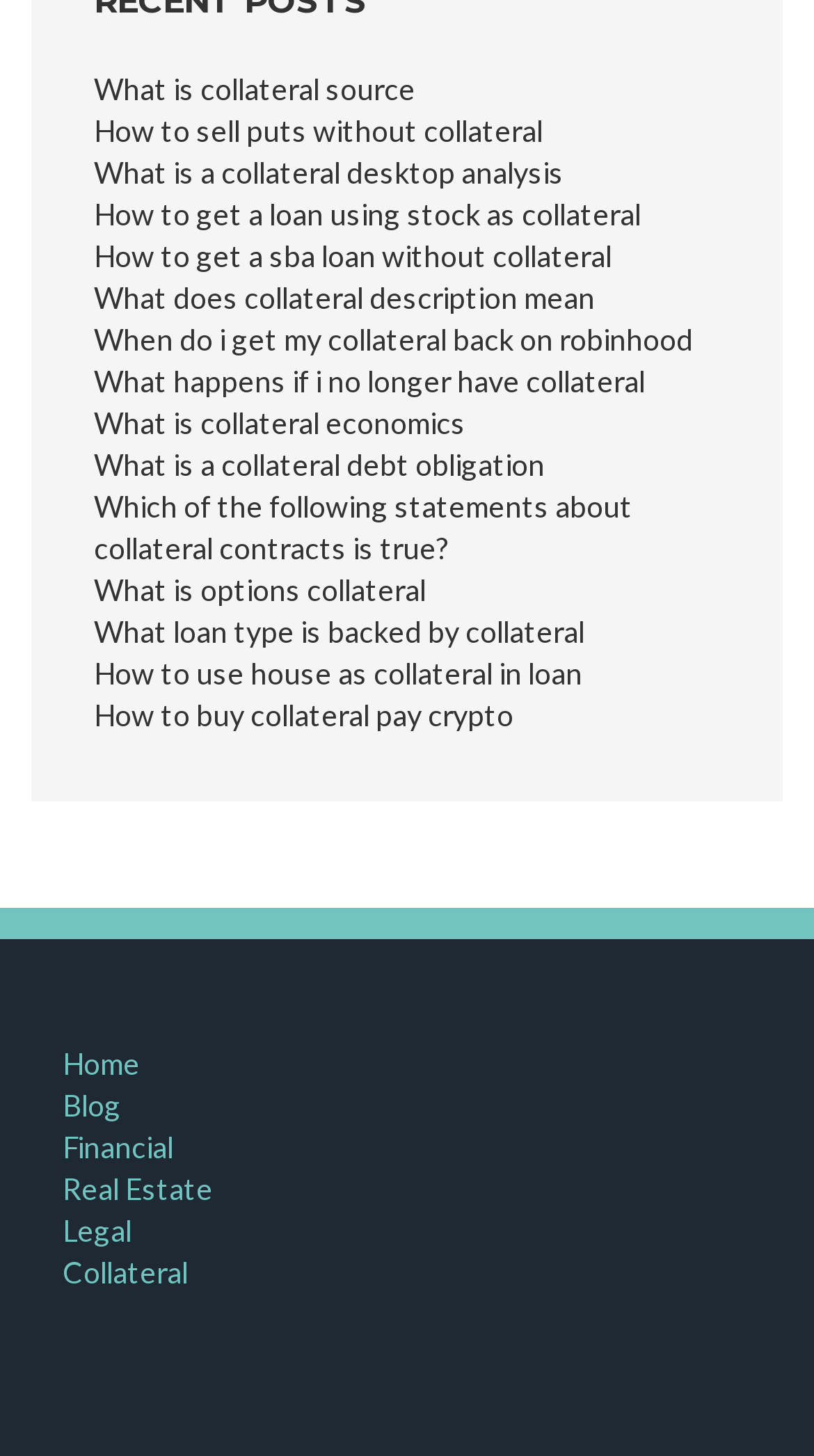Pinpoint the bounding box coordinates of the area that must be clicked to complete this instruction: "Go to the collateral page".

[0.077, 0.861, 0.231, 0.886]